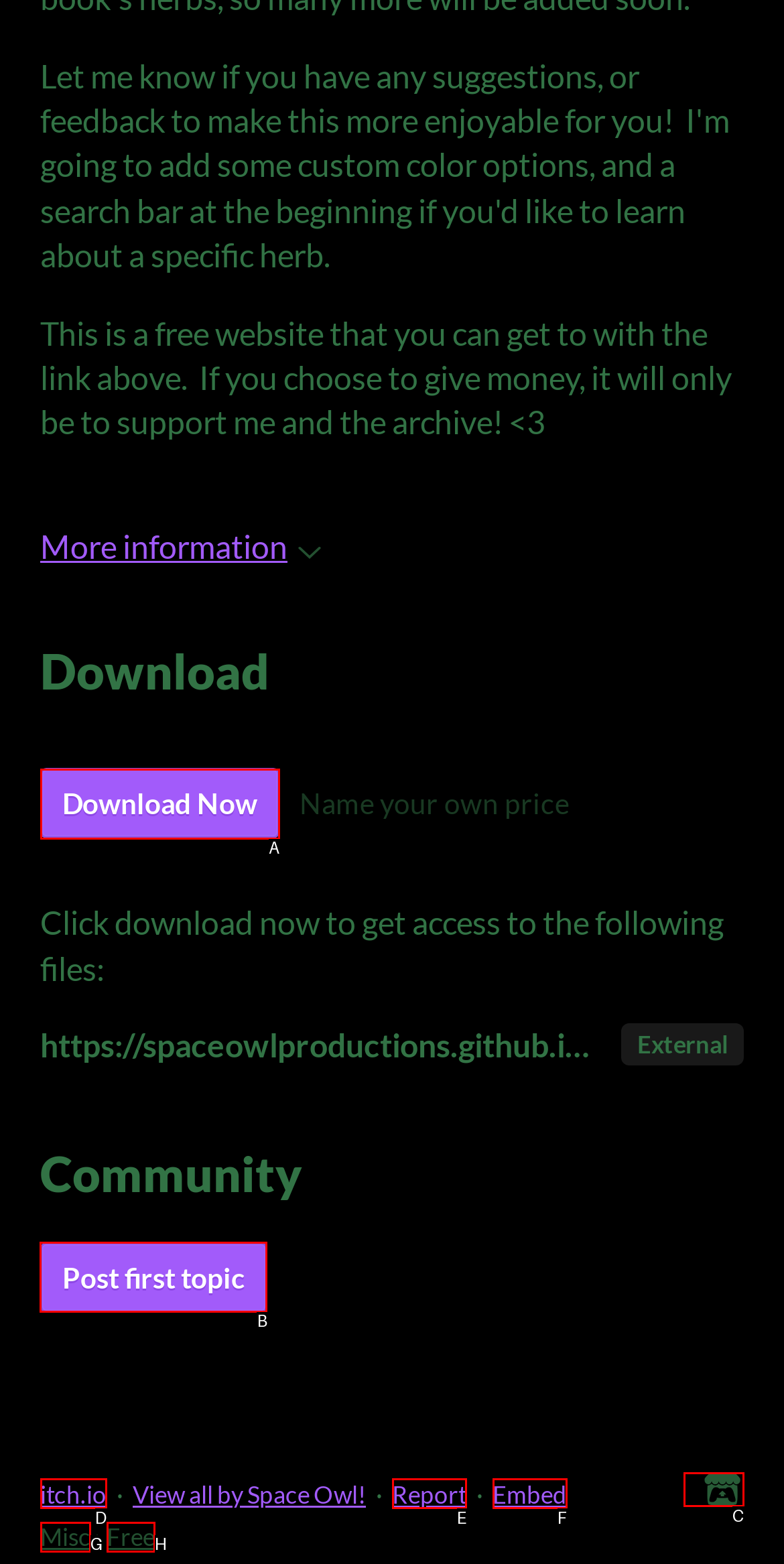Tell me which option I should click to complete the following task: Post a topic Answer with the option's letter from the given choices directly.

B